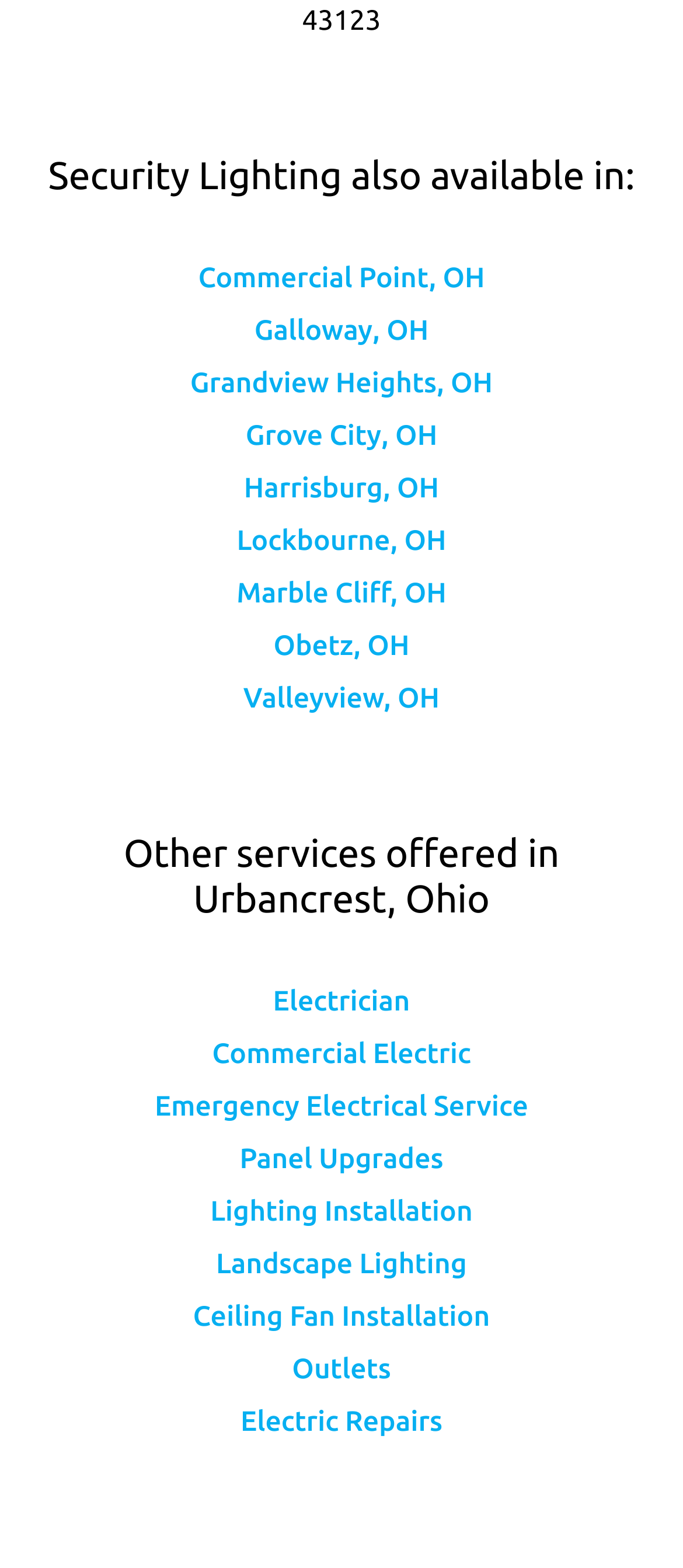Please identify the bounding box coordinates of the element that needs to be clicked to perform the following instruction: "Learn about Electrician services".

[0.4, 0.629, 0.6, 0.649]